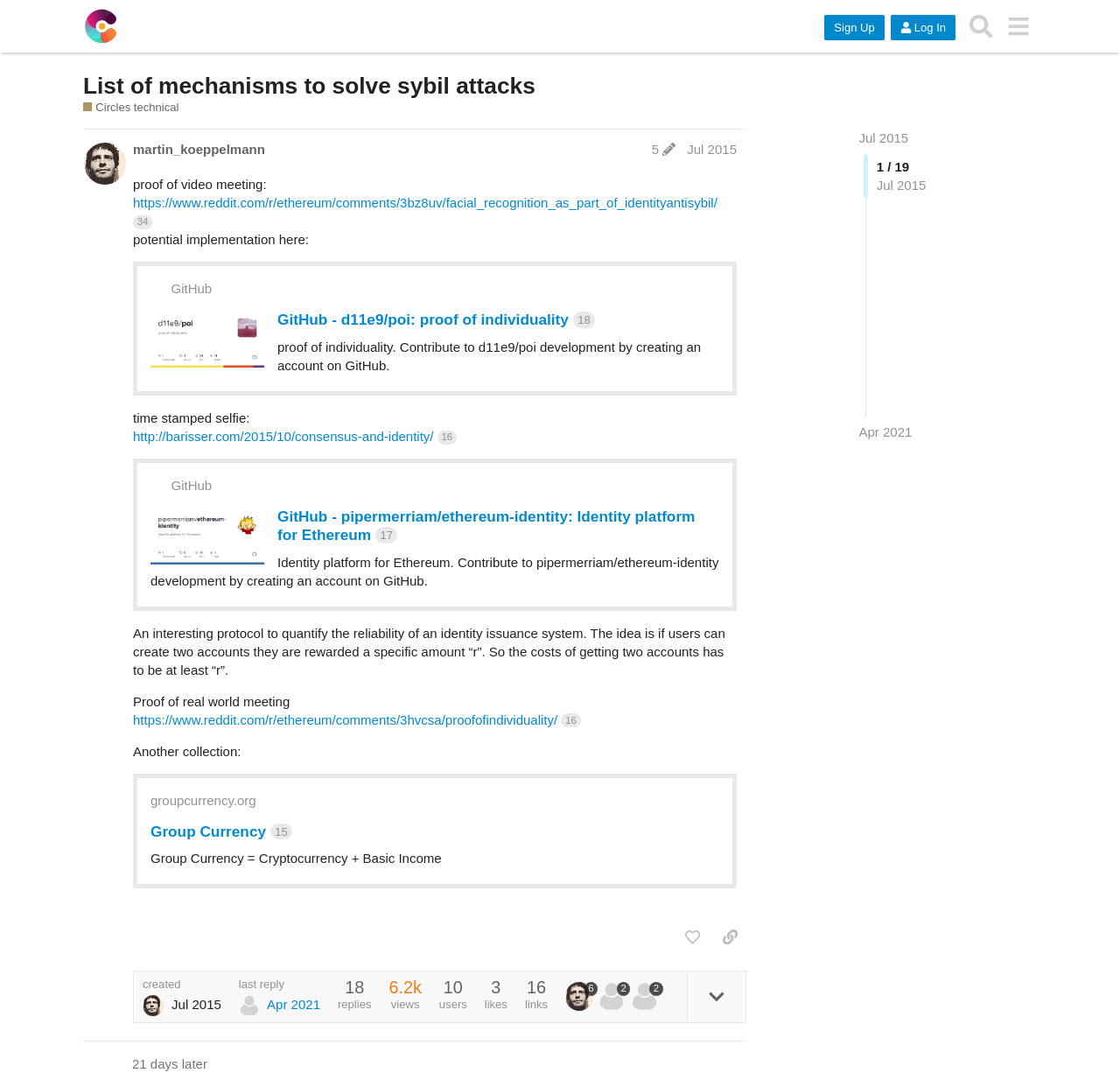Please answer the following question using a single word or phrase: 
What is the name of the author of the post?

martin_koeppelmann